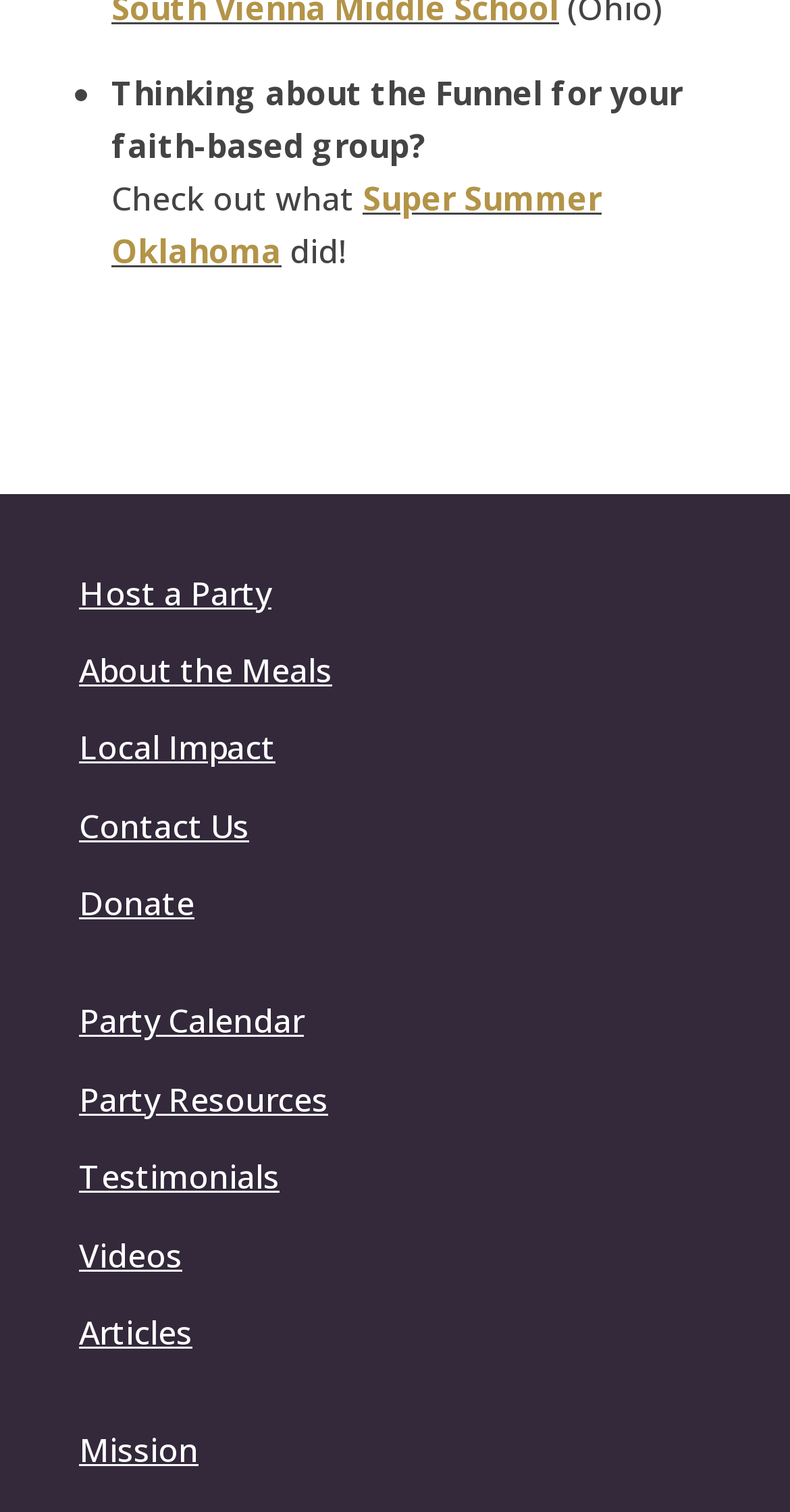Given the description of a UI element: "Host a Party", identify the bounding box coordinates of the matching element in the webpage screenshot.

[0.1, 0.377, 0.344, 0.407]